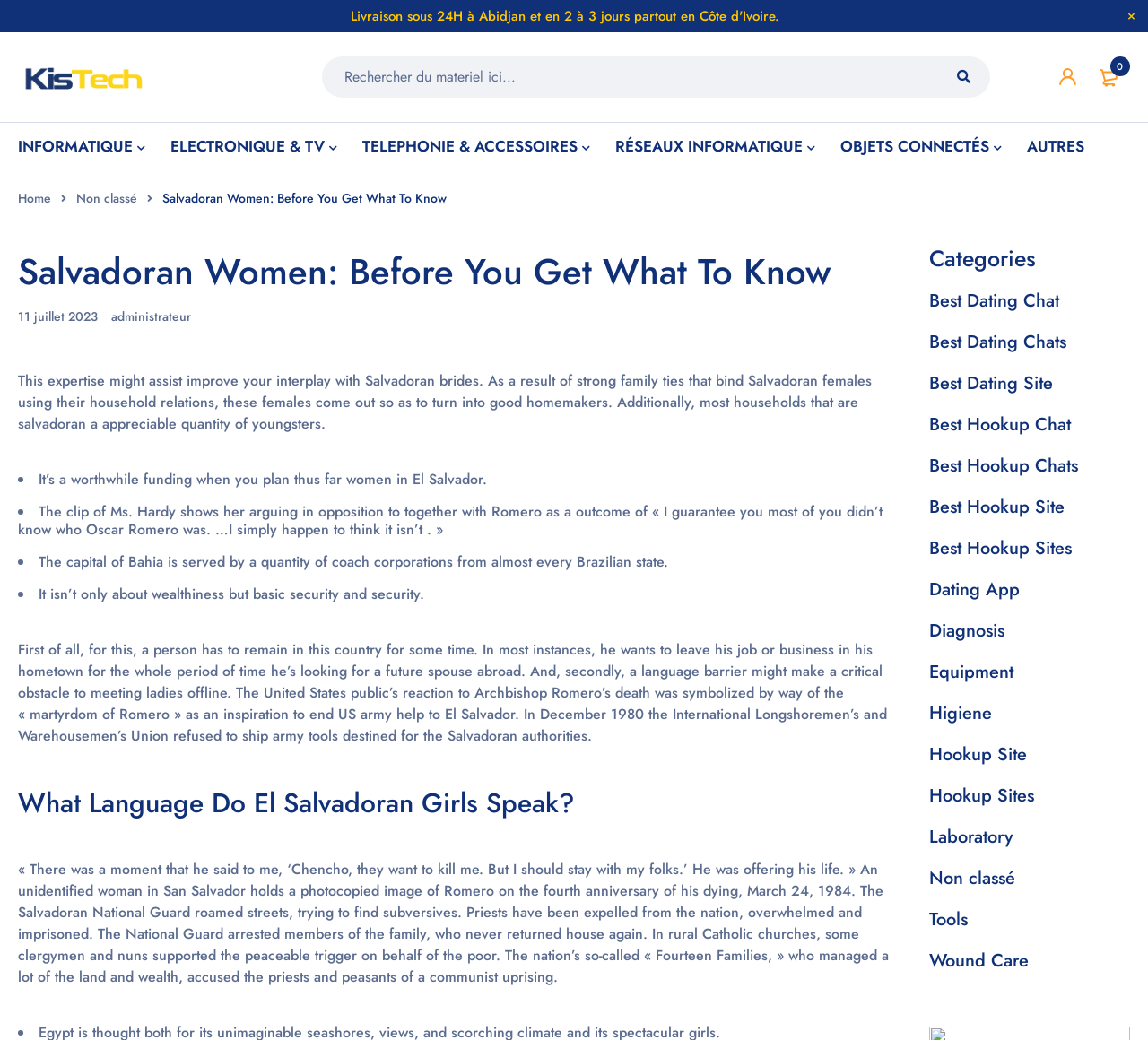Pinpoint the bounding box coordinates of the element that must be clicked to accomplish the following instruction: "Explore the 'Non classé' category". The coordinates should be in the format of four float numbers between 0 and 1, i.e., [left, top, right, bottom].

[0.809, 0.832, 0.884, 0.857]